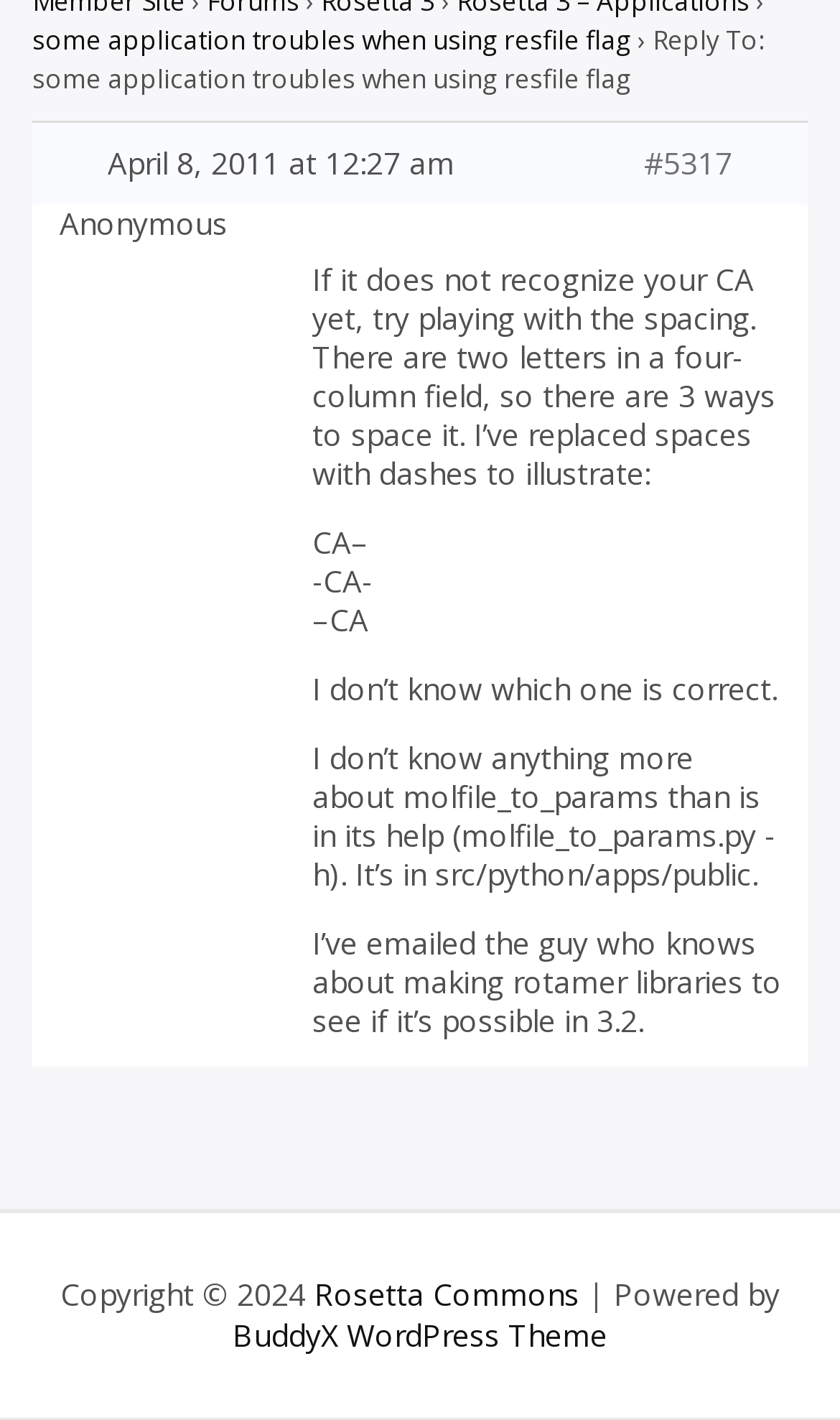Given the element description: "#5317", predict the bounding box coordinates of the UI element it refers to, using four float numbers between 0 and 1, i.e., [left, top, right, bottom].

[0.767, 0.101, 0.872, 0.129]